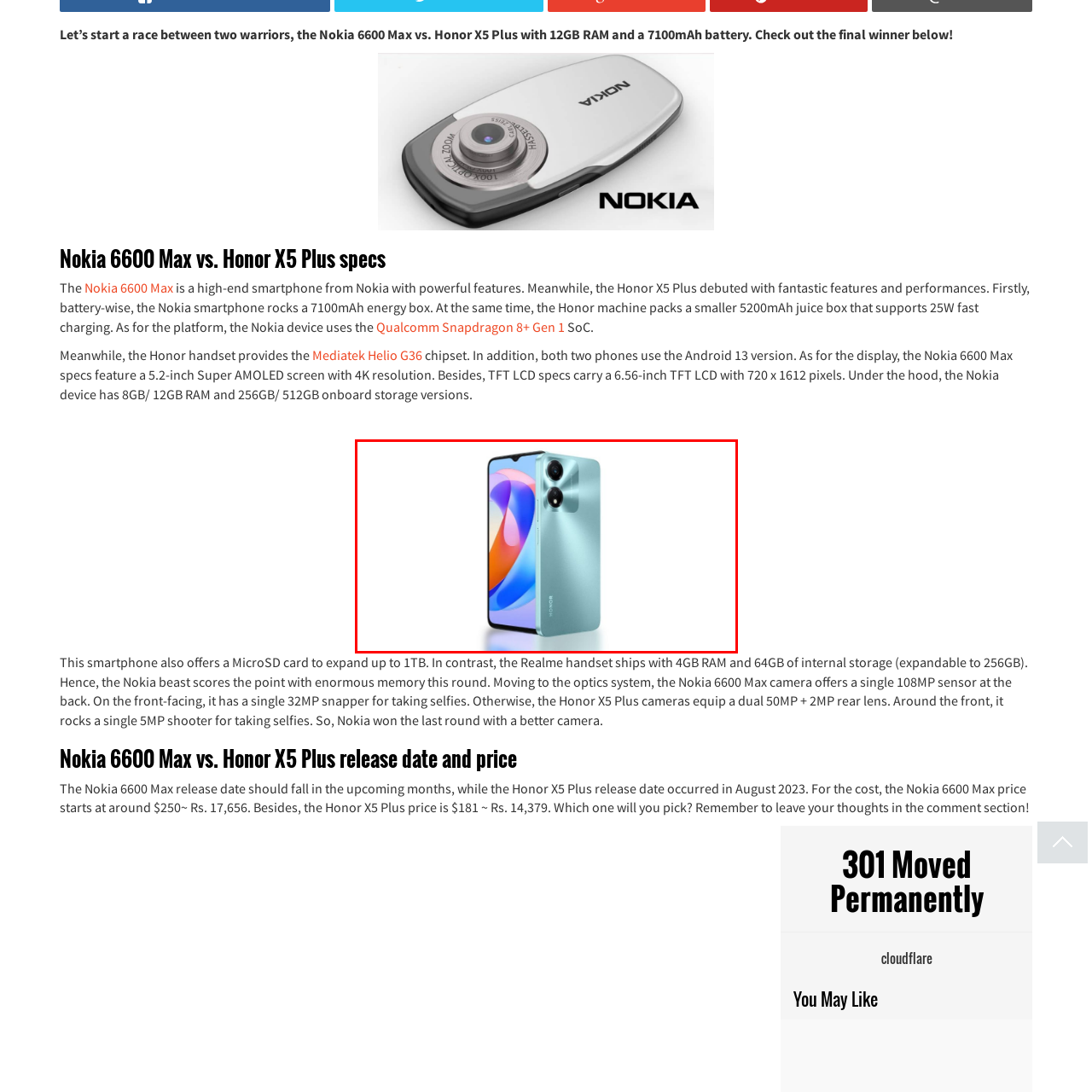Carefully describe the image located within the red boundary.

The image showcases the Honor X5 Plus, a stylish smartphone characterized by its sleek design and modern aesthetic. The device features a dual-camera setup on the back, optimized for photography, and a vibrant display that highlights its user-friendly interface. This model boasts impressive specifications, including 12GB of RAM and a robust 7100mAh battery, designed to support high performance and extended usage. As part of a comparison with the Nokia 6600 Max, the Honor X5 Plus represents a compelling choice for users seeking a balance of functionality and design in their mobile experience.